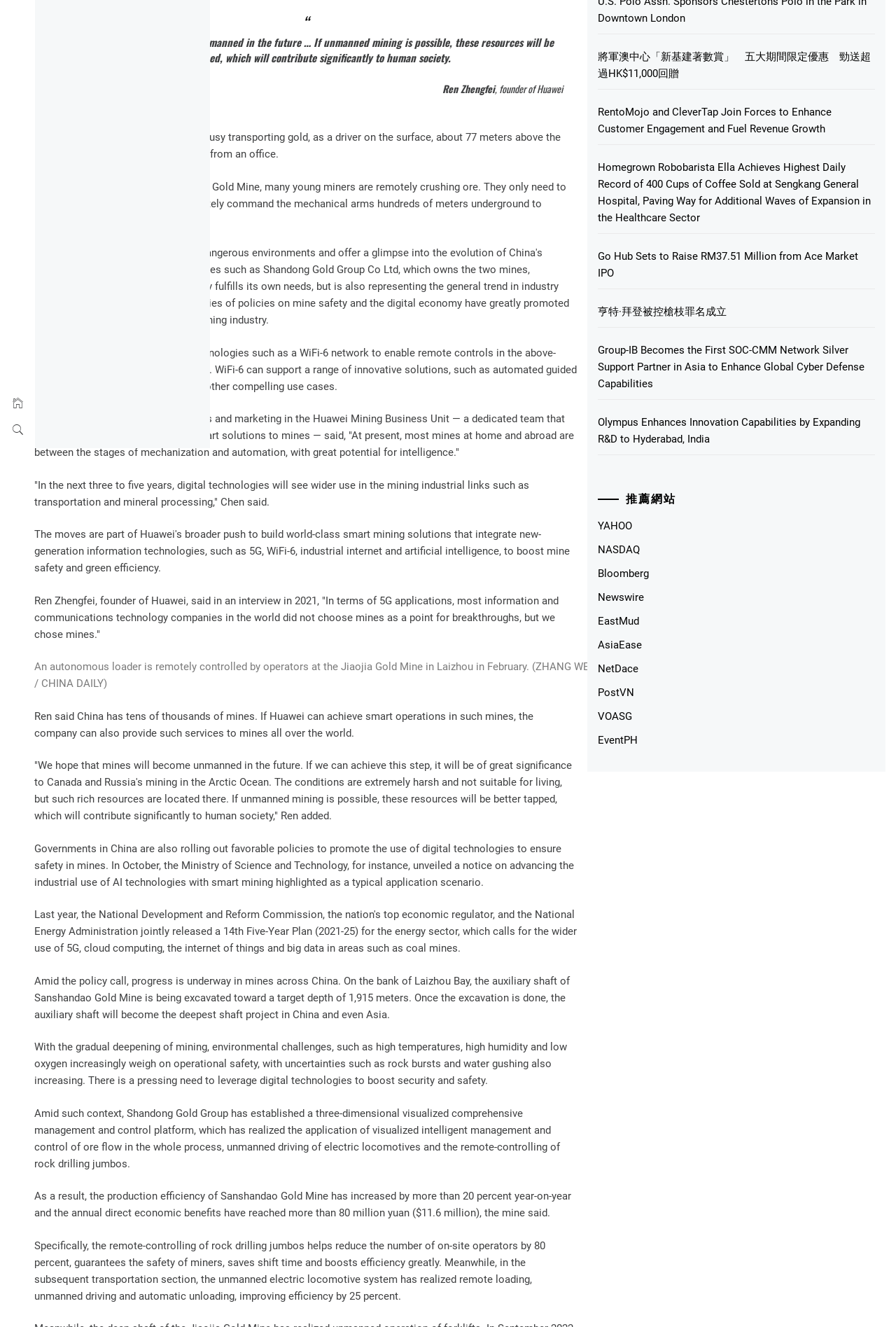Provide the bounding box coordinates, formatted as (top-left x, top-left y, bottom-right x, bottom-right y), with all values being floating point numbers between 0 and 1. Identify the bounding box of the UI element that matches the description: 將軍澳中心「新基建著數賞」　五大期間限定優惠　勁送超過HK$11,000回贈

[0.74, 0.044, 0.977, 0.08]